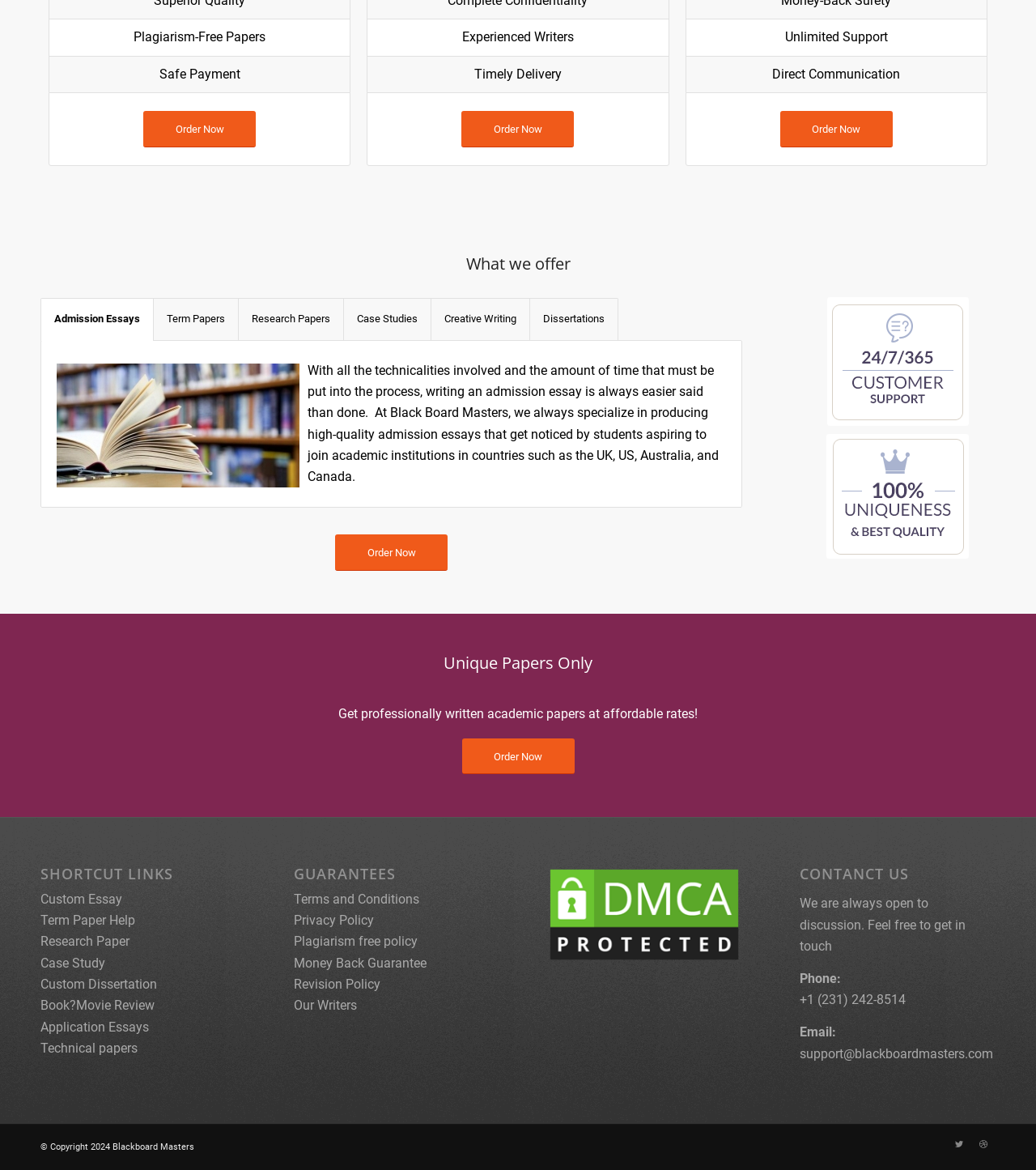Pinpoint the bounding box coordinates for the area that should be clicked to perform the following instruction: "Click on 'Custom Essay' to get custom essay help".

[0.039, 0.762, 0.118, 0.775]